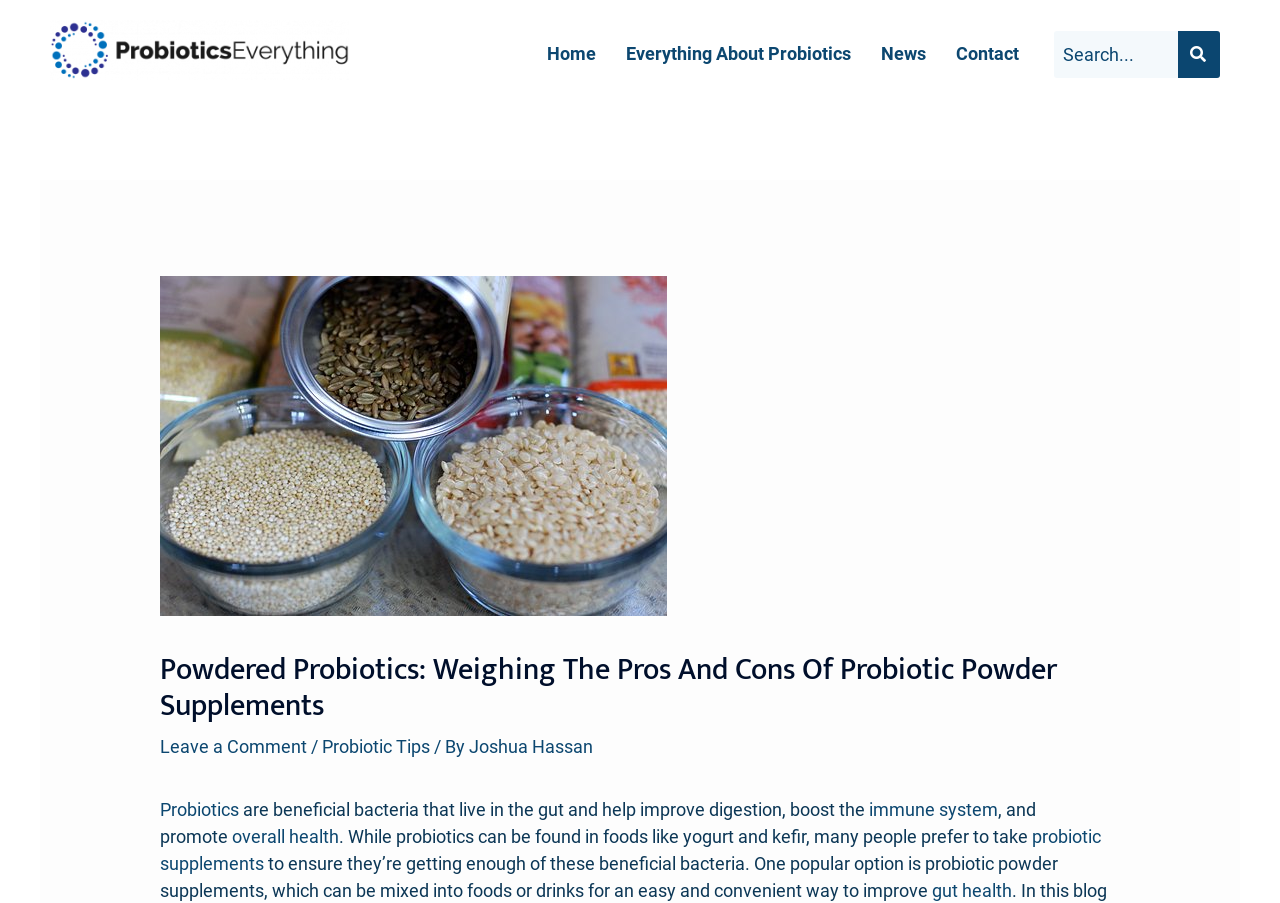Determine the bounding box coordinates for the area that needs to be clicked to fulfill this task: "Learn about Probiotic Tips". The coordinates must be given as four float numbers between 0 and 1, i.e., [left, top, right, bottom].

[0.252, 0.815, 0.336, 0.838]